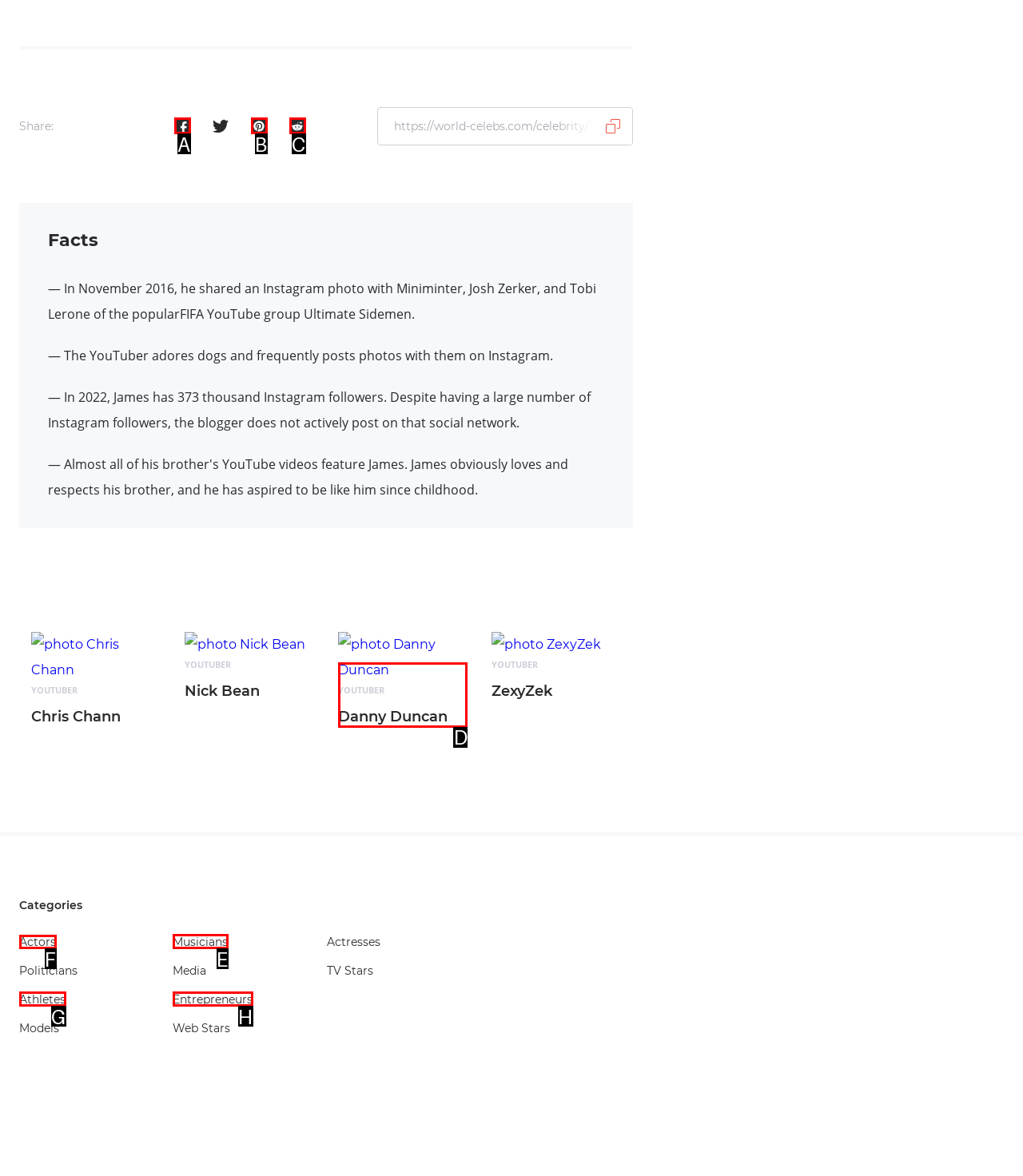What option should you select to complete this task: Explore Actors category? Indicate your answer by providing the letter only.

F